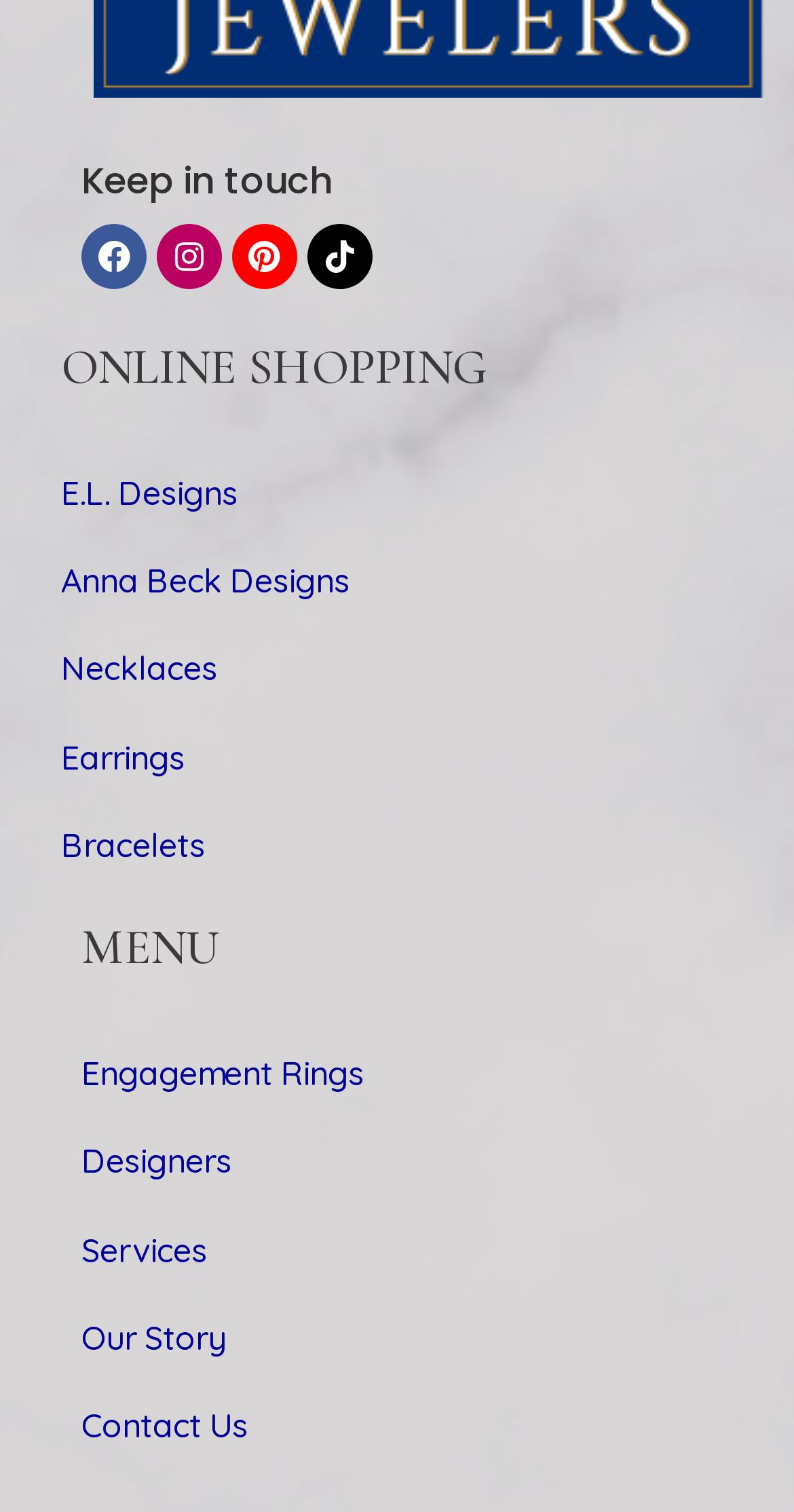Predict the bounding box coordinates for the UI element described as: "Tiktok". The coordinates should be four float numbers between 0 and 1, presented as [left, top, right, bottom].

[0.387, 0.149, 0.469, 0.192]